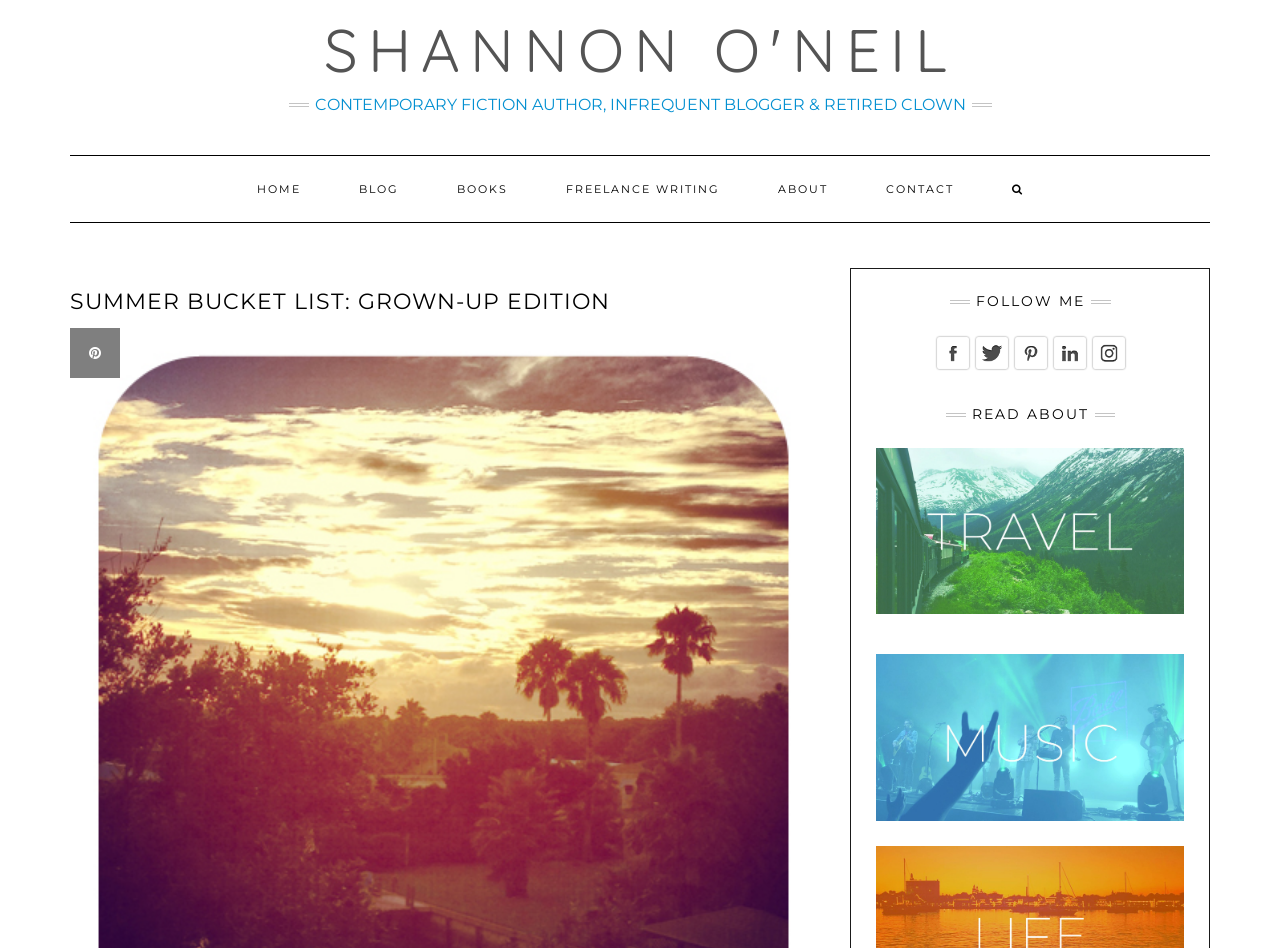What is the topic of the blog post?
Provide a fully detailed and comprehensive answer to the question.

The heading 'SUMMER BUCKET LIST: GROWN-UP EDITION' suggests that the topic of the blog post is a summer bucket list, specifically for grown-ups.